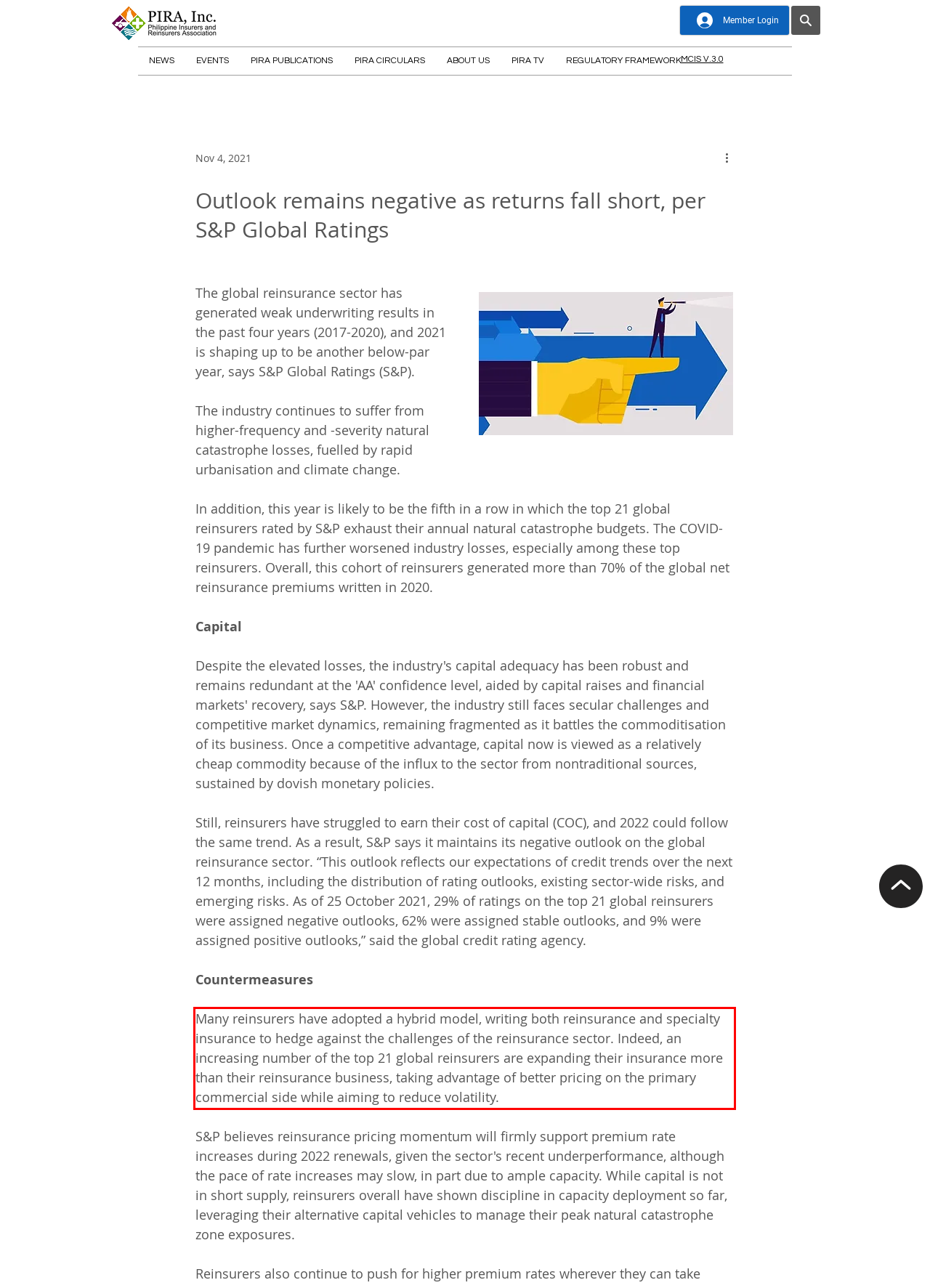Please extract the text content from the UI element enclosed by the red rectangle in the screenshot.

Many reinsurers have adopted a hybrid model, writing both reinsurance and specialty insurance to hedge against the challenges of the reinsurance sector. Indeed, an increasing number of the top 21 global reinsurers are expanding their insurance more than their reinsurance business, taking advantage of better pricing on the primary commercial side while aiming to reduce volatility.